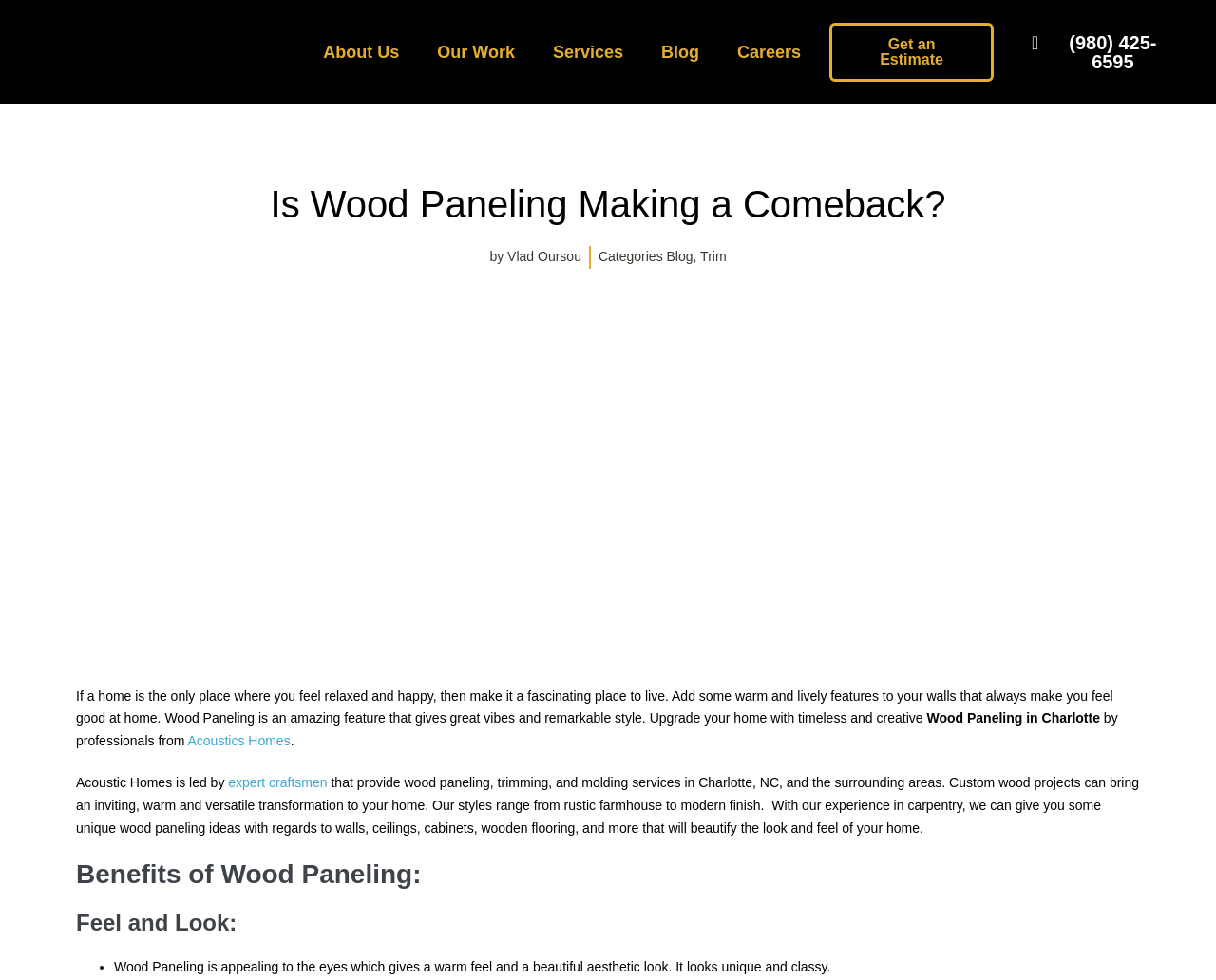Determine the main headline of the webpage and provide its text.

Is Wood Paneling Making a Comeback?